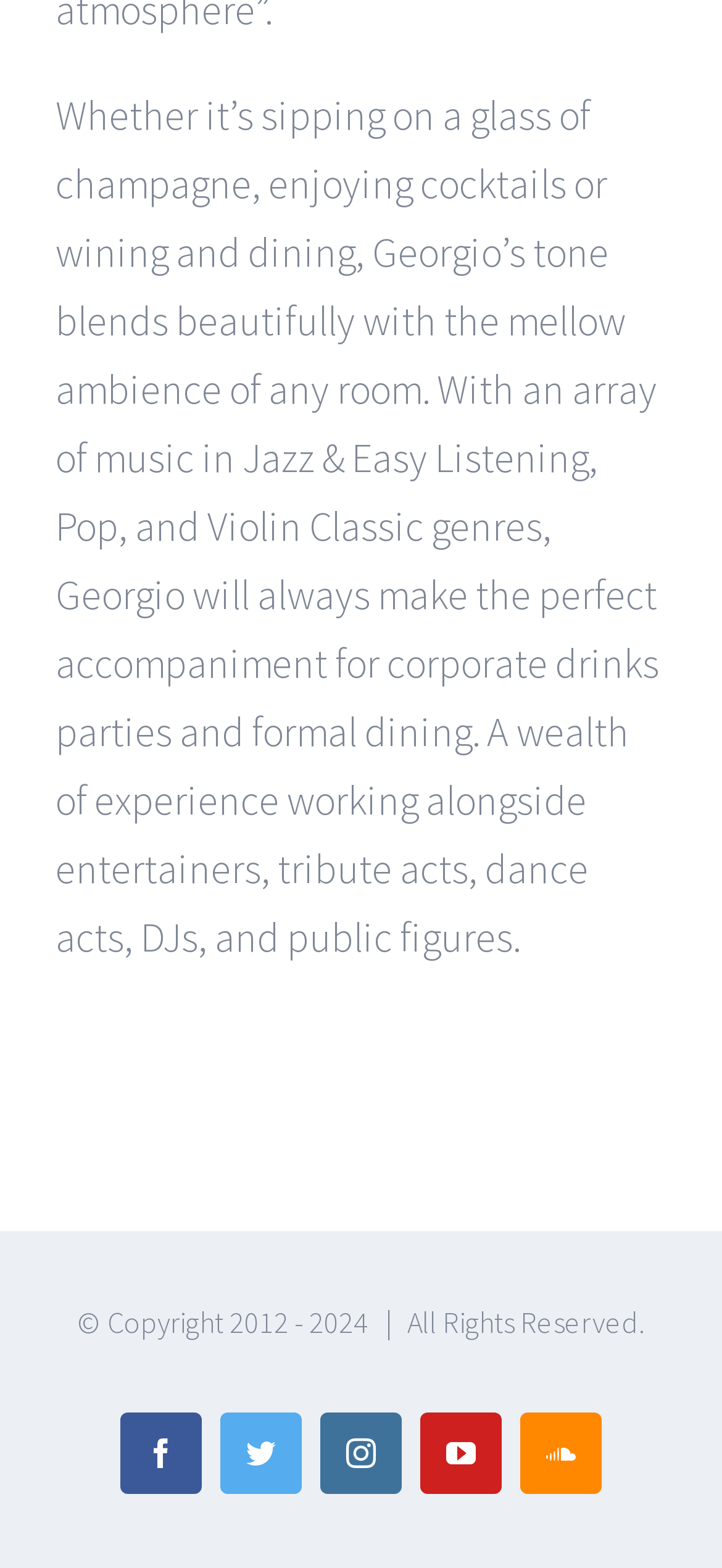What is Georgio suitable for?
From the screenshot, supply a one-word or short-phrase answer.

Corporate drinks parties and formal dining